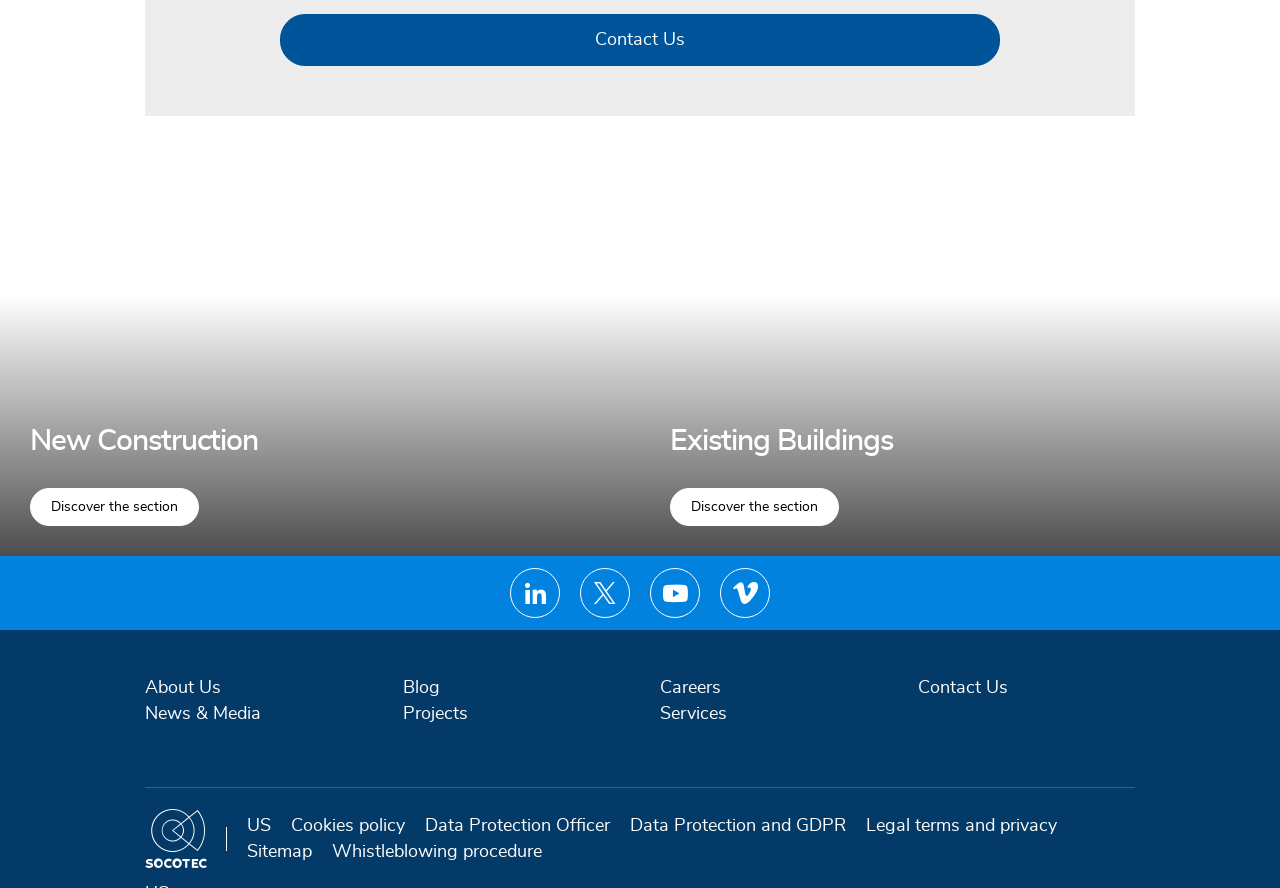Give a one-word or one-phrase response to the question:
What are the two main sections of the webpage?

New Construction and Existing Buildings